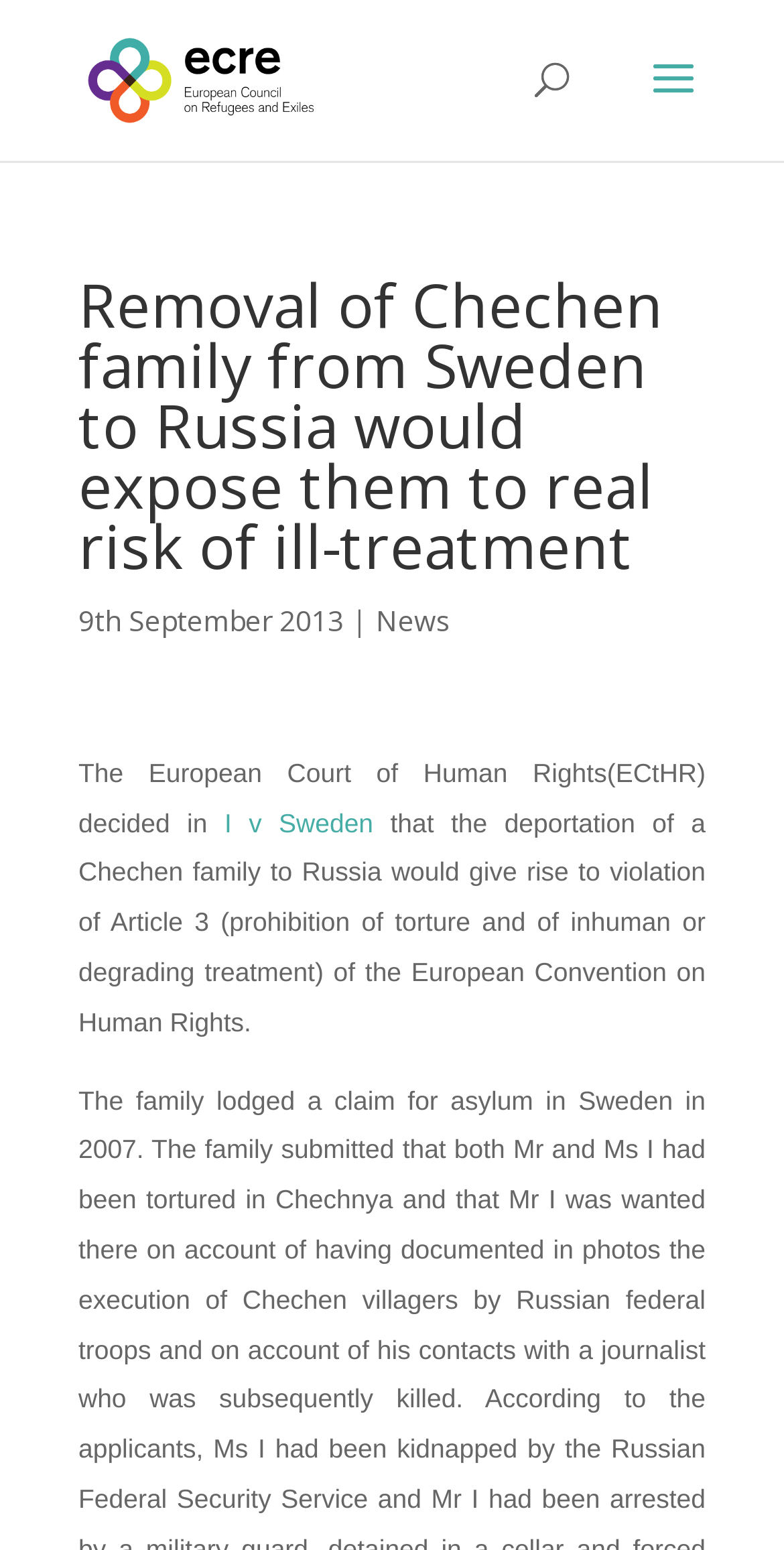What is the article number mentioned in the text?
Identify the answer in the screenshot and reply with a single word or phrase.

Article 3